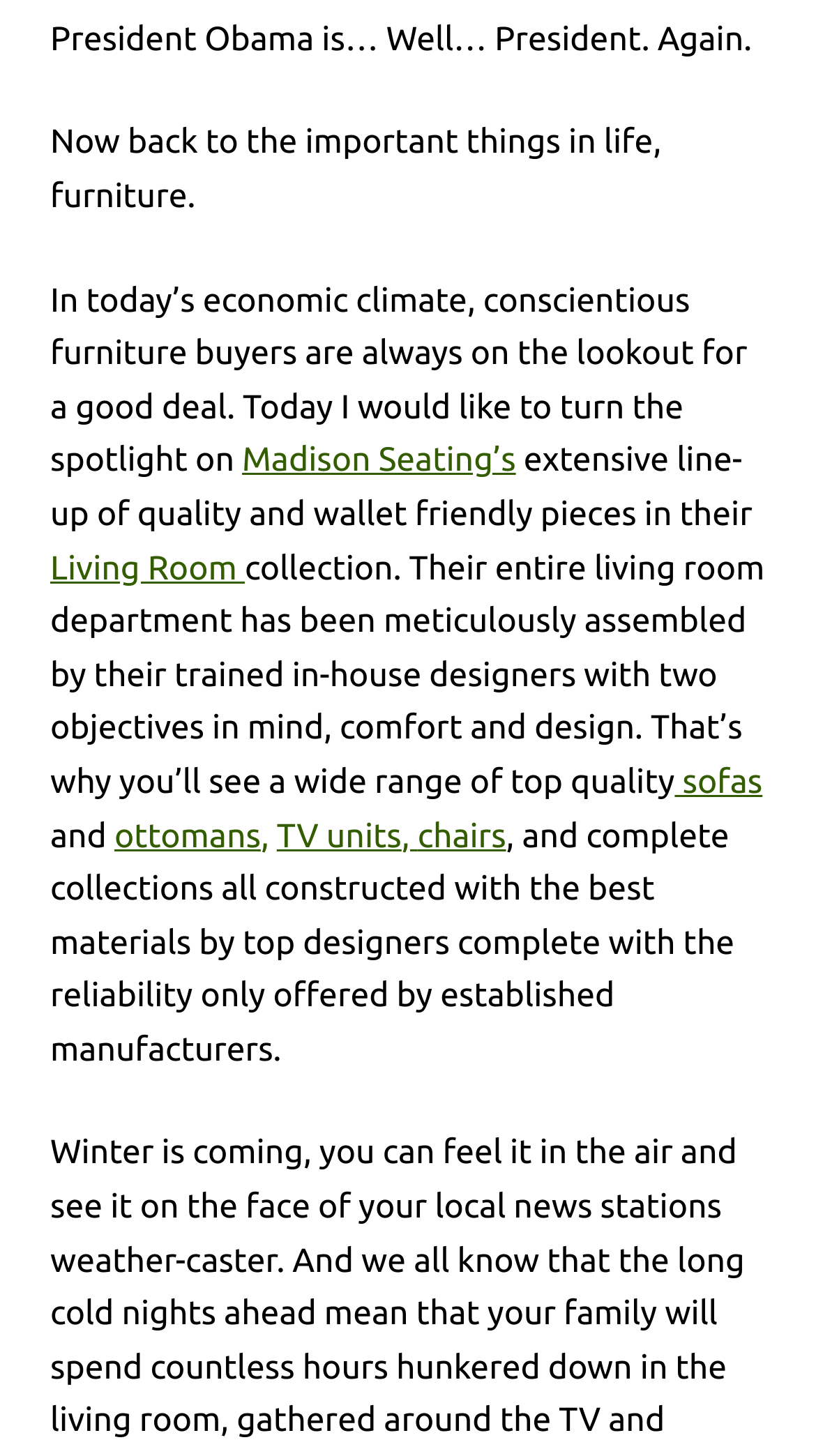Find the bounding box coordinates of the element I should click to carry out the following instruction: "View Investment System".

None